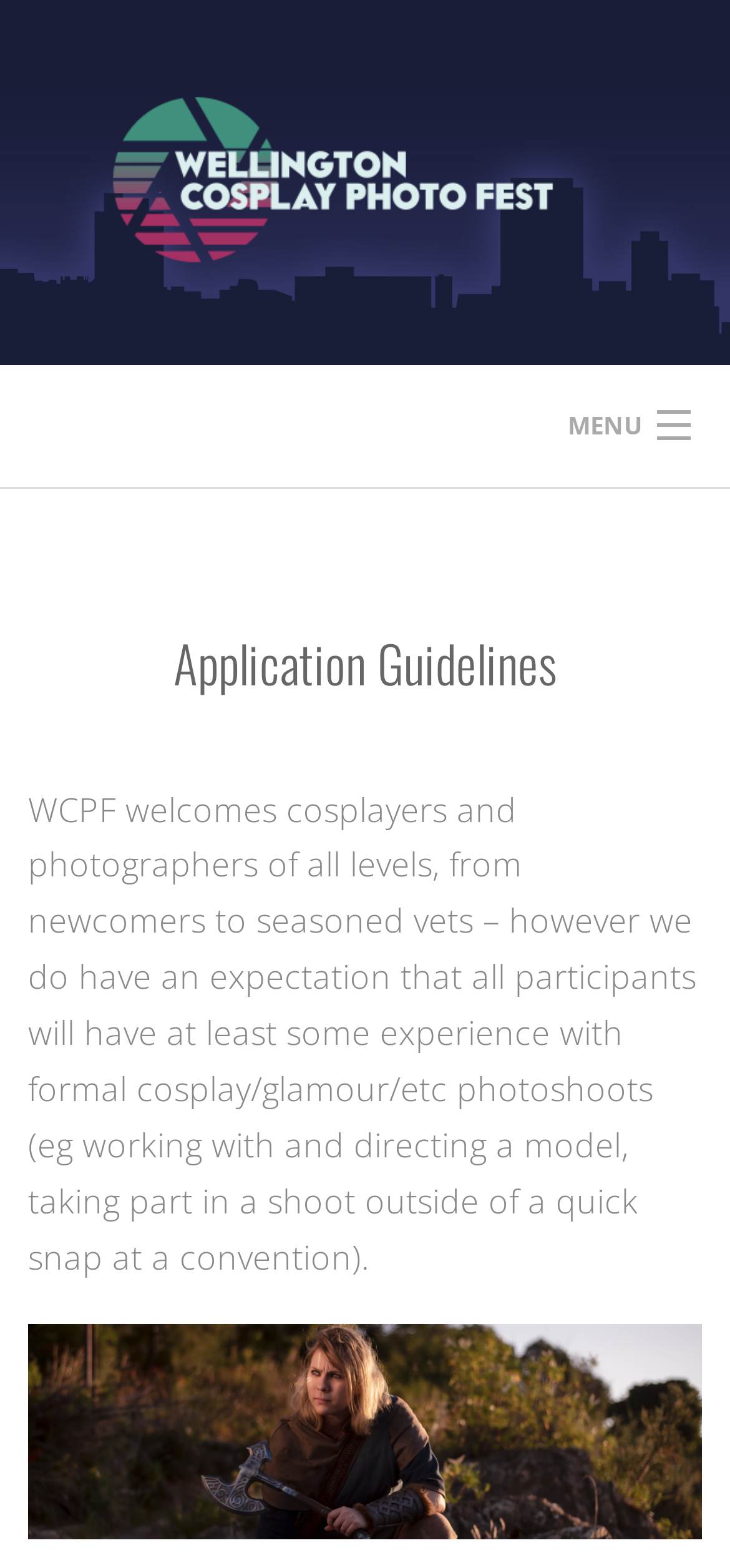Please find and report the bounding box coordinates of the element to click in order to perform the following action: "visit the PHOTO LOCATIONS page". The coordinates should be expressed as four float numbers between 0 and 1, in the format [left, top, right, bottom].

[0.0, 0.724, 1.0, 0.781]